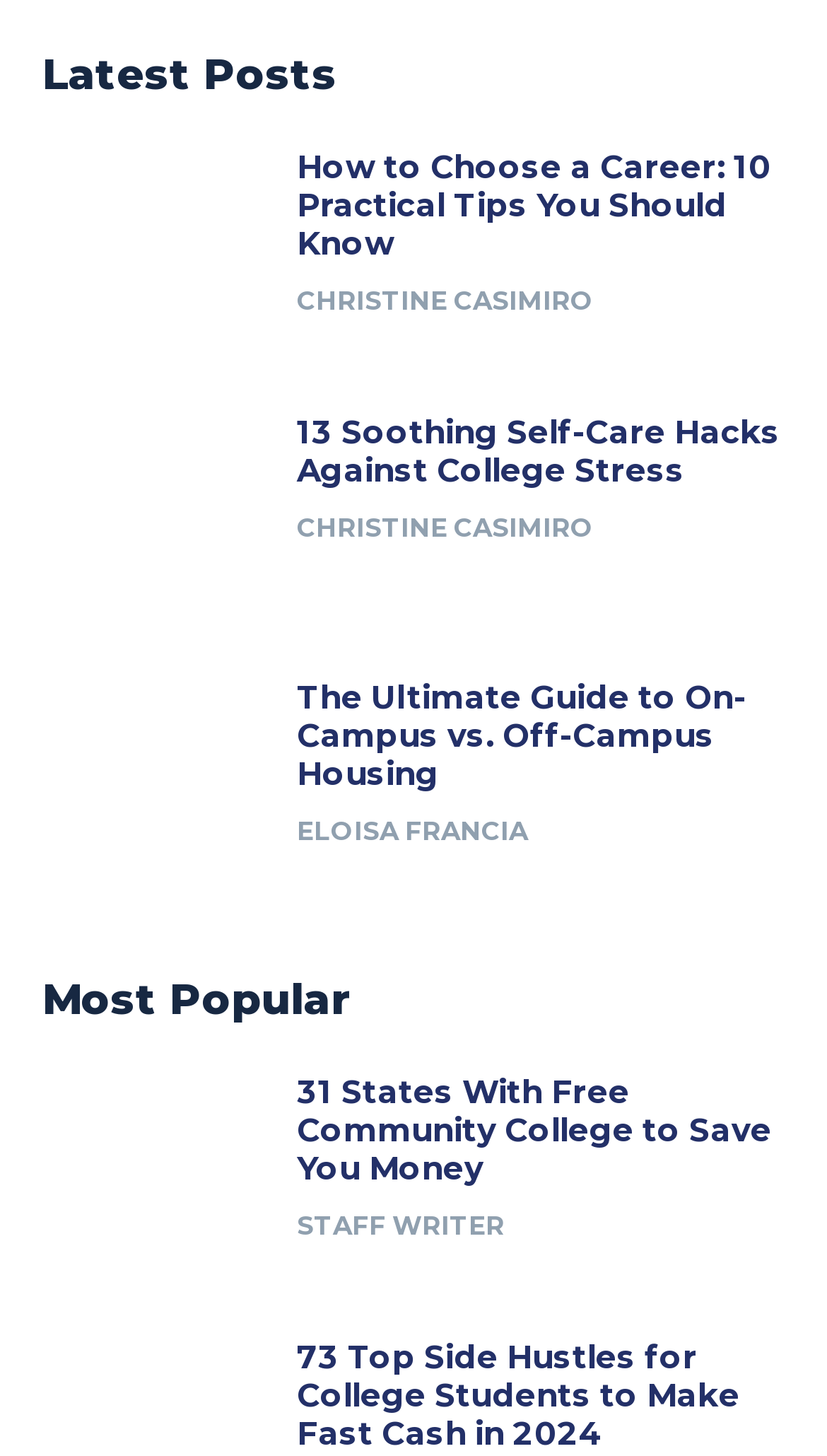Provide the bounding box coordinates of the area you need to click to execute the following instruction: "Go to the home page".

None